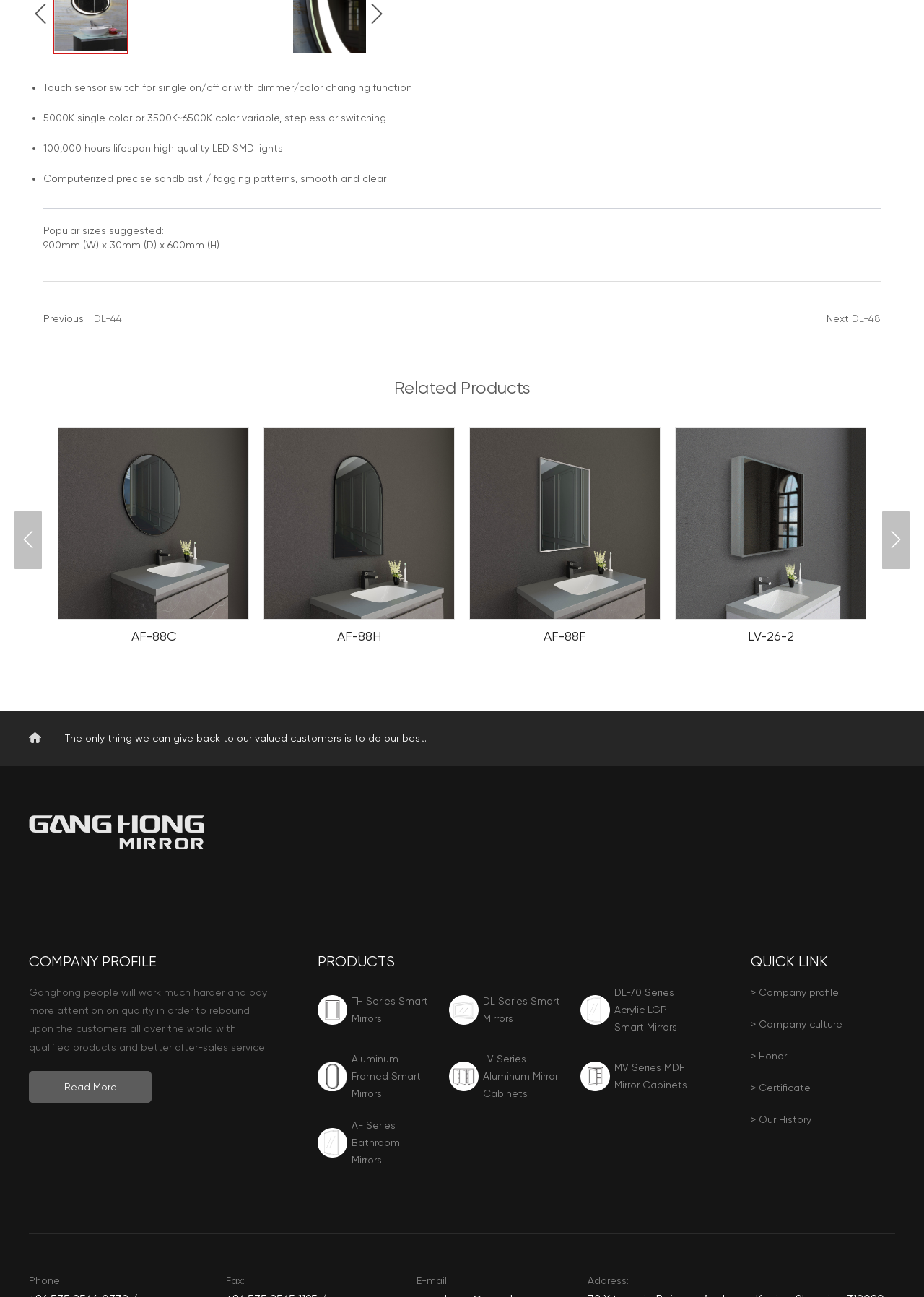Please answer the following question using a single word or phrase: 
What is the lifespan of the LED SMD lights?

100,000 hours